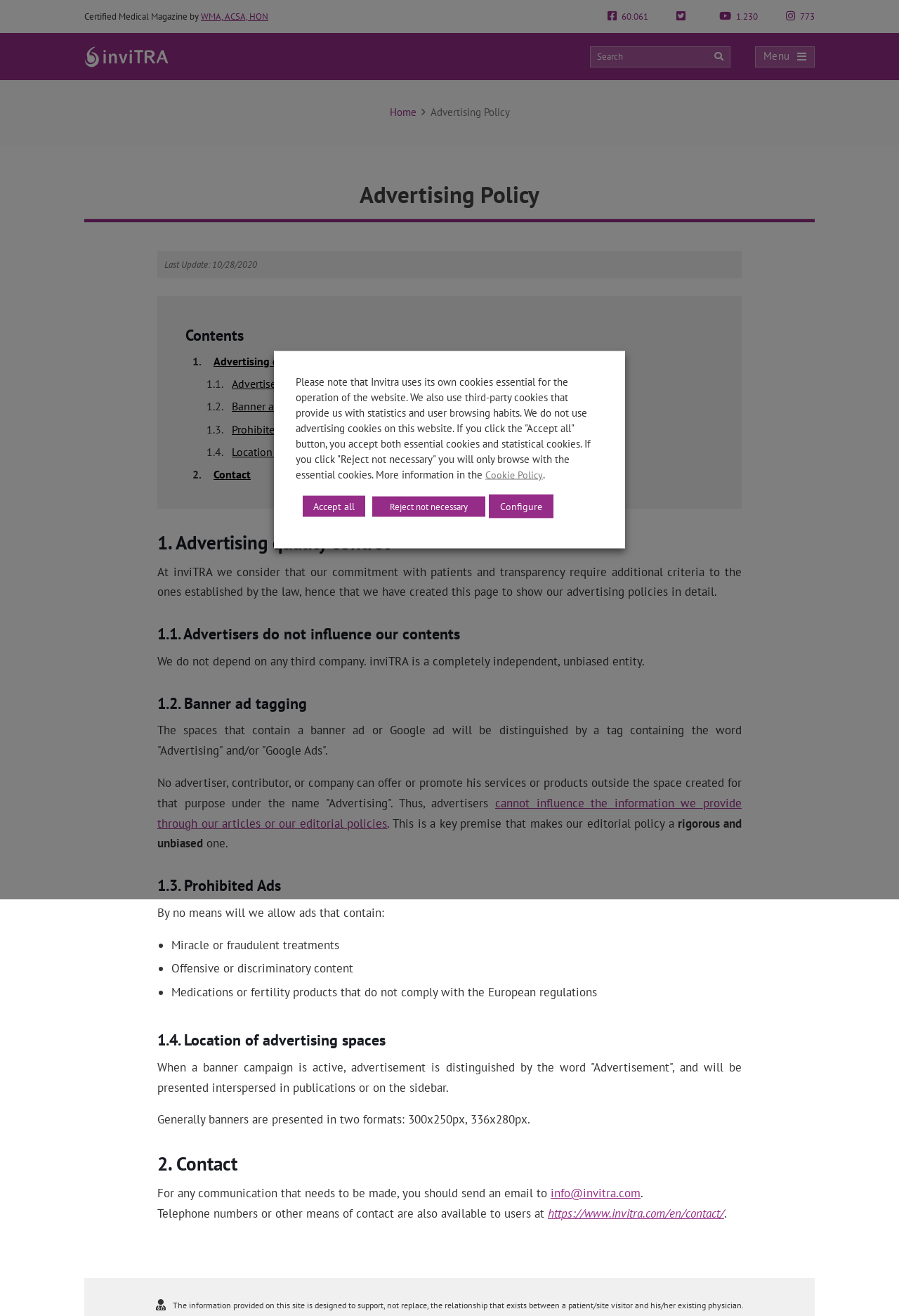What is the name of the website?
Please give a detailed and elaborate explanation in response to the question.

I found the answer by looking at the top-left corner of the webpage, where the logo and name of the website 'inviTRA' is displayed.